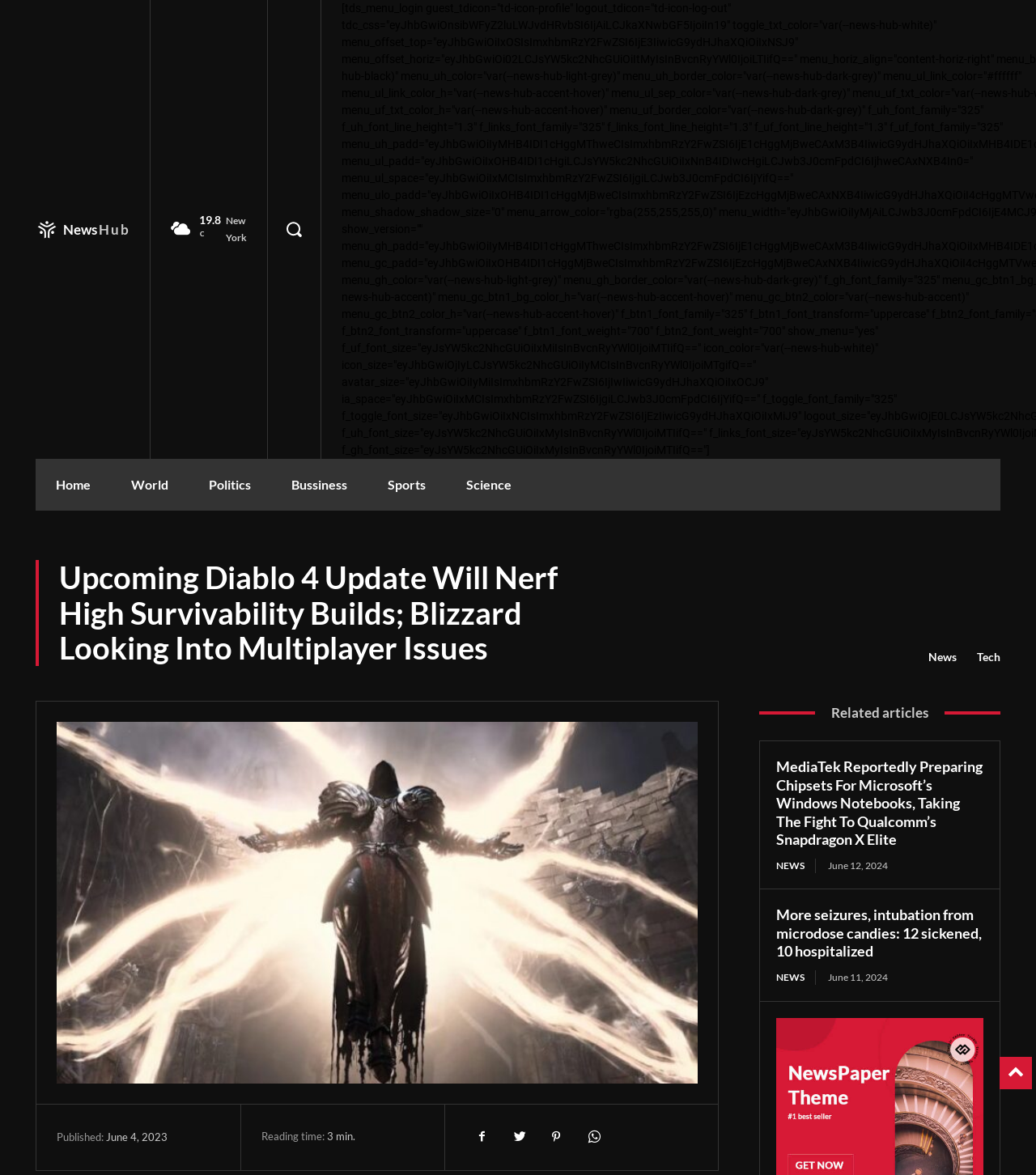Craft a detailed narrative of the webpage's structure and content.

This webpage appears to be a news article page from Blog.Patti.tech. At the top left corner, there is a logo image with the text "Logo News Hub" next to it. Below the logo, there are several navigation links, including "Home", "World", "Politics", "Business", "Sports", and "Science". 

To the right of the navigation links, there is a search button with a magnifying glass icon. Above the search button, there is a small section displaying the current weather, with the temperature "19.8°C" and the location "New York".

The main article title, "Upcoming Diablo 4 Update Will Nerf High Survivability Builds; Blizzard Looking Into Multiplayer Issues", is prominently displayed in the middle of the page. Below the title, there are details about the article, including the publication date "June 4, 2023", and the reading time "min.".

On the right side of the page, there are several social media links, represented by icons. Below the social media links, there is a section titled "Related articles". This section contains three news article links, each with a title and a publication date. The titles of the related articles are "MediaTek Reportedly Preparing Chipsets For Microsoft’s Windows Notebooks, Taking The Fight To Qualcomm’s Snapdragon X Elite", "More seizures, intubation from microdose candies: 12 sickened, 10 hospitalized", and another article with a similar format.